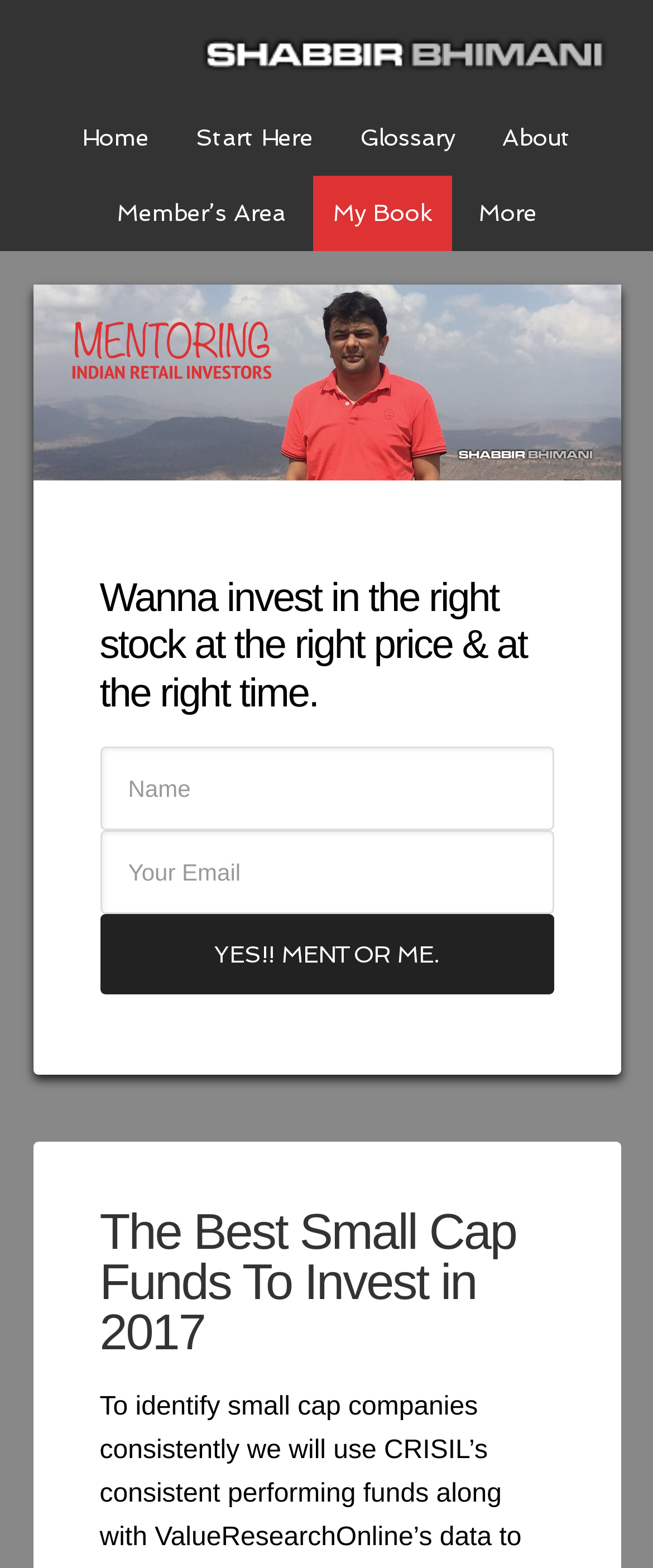Extract the primary heading text from the webpage.

The Best Small Cap Funds To Invest in 2017